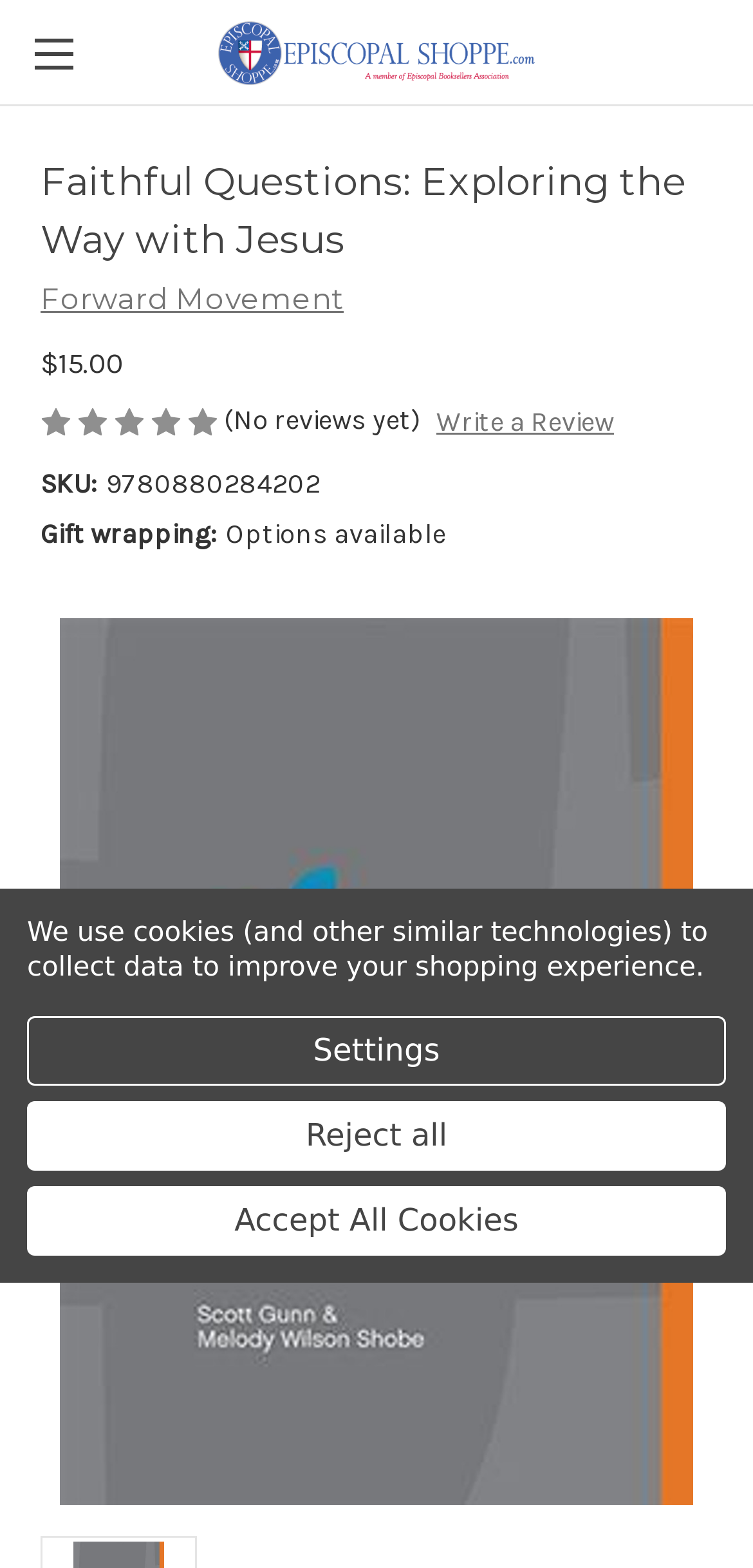Determine which piece of text is the heading of the webpage and provide it.

Faithful Questions: Exploring the Way with Jesus